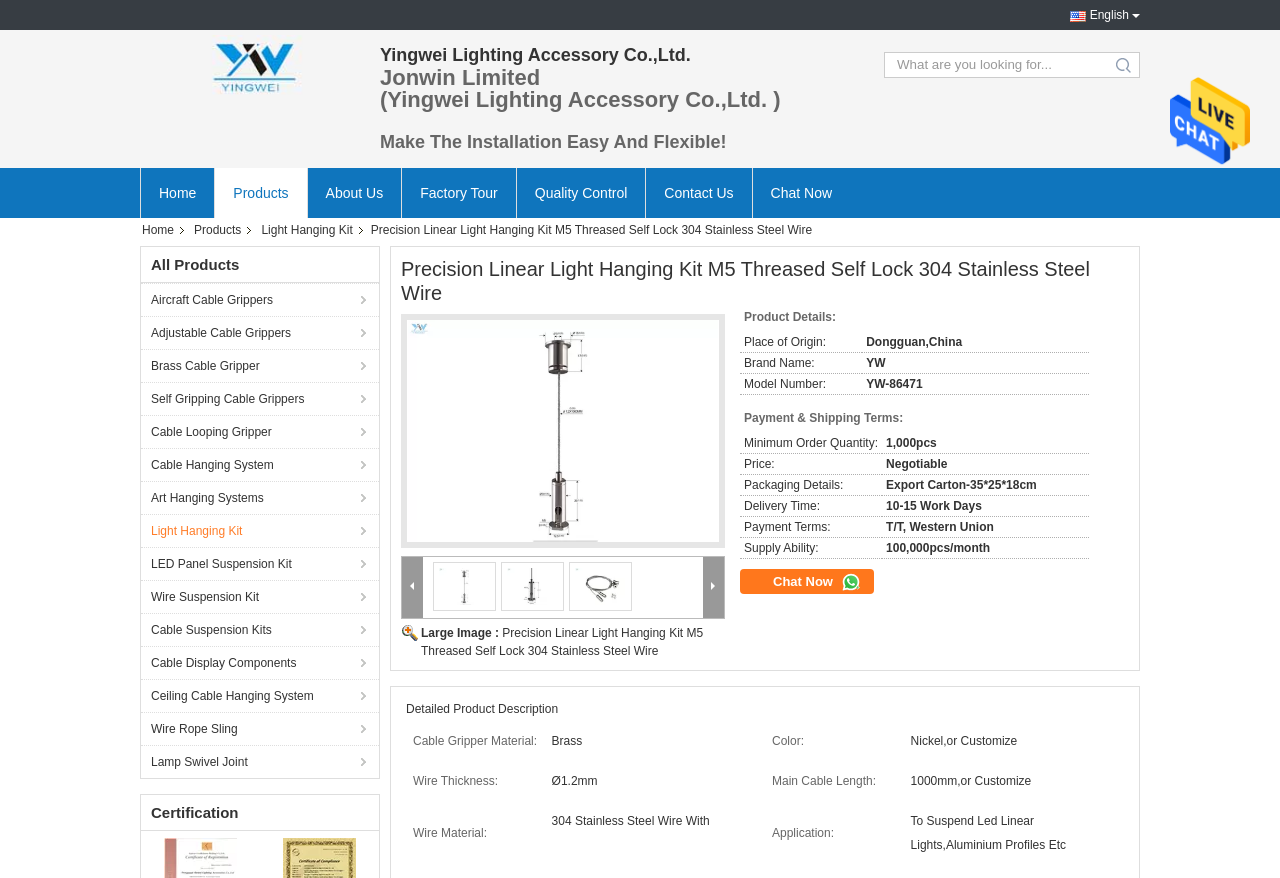Please find the bounding box coordinates of the element that needs to be clicked to perform the following instruction: "search for products". The bounding box coordinates should be four float numbers between 0 and 1, represented as [left, top, right, bottom].

[0.691, 0.059, 0.871, 0.089]